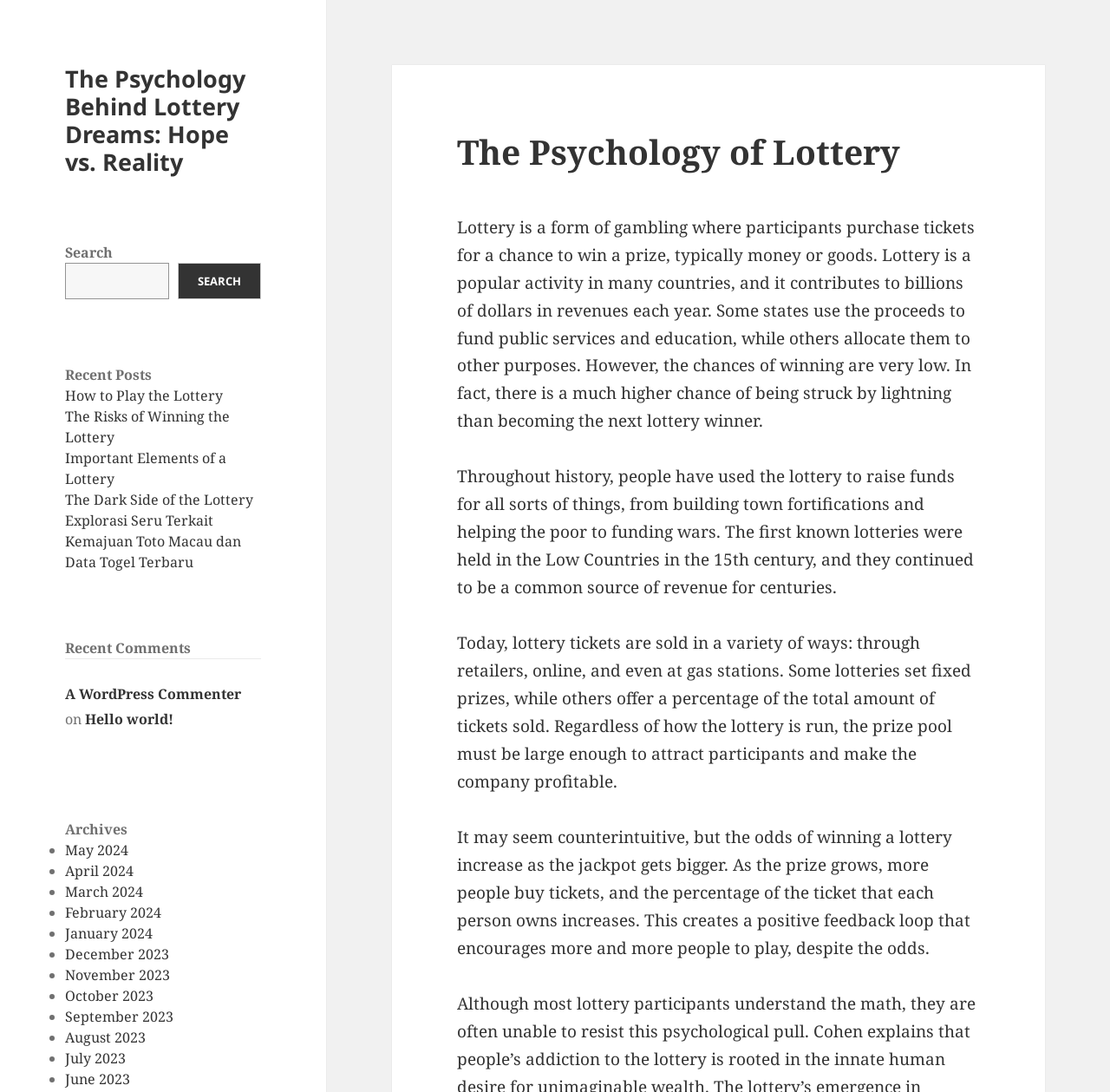Identify the webpage's primary heading and generate its text.

The Psychology of Lottery